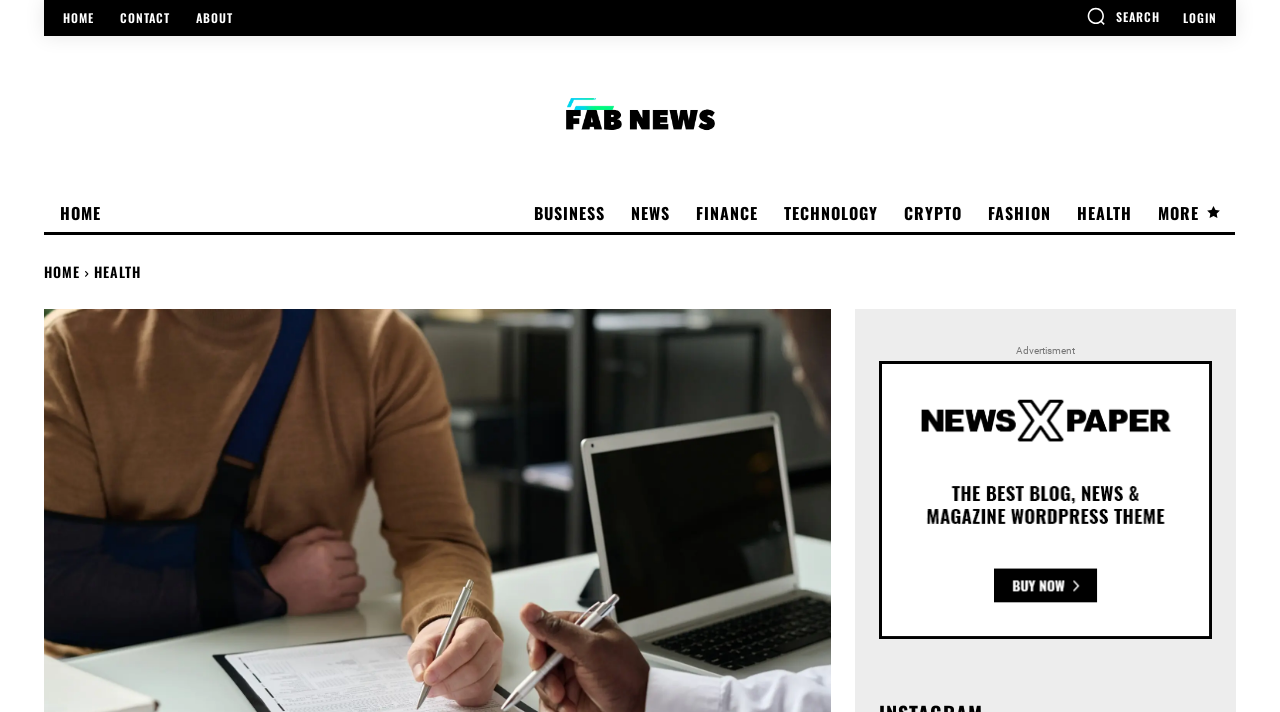What is the function of the button in the top-right corner?
Look at the image and respond with a single word or a short phrase.

Search